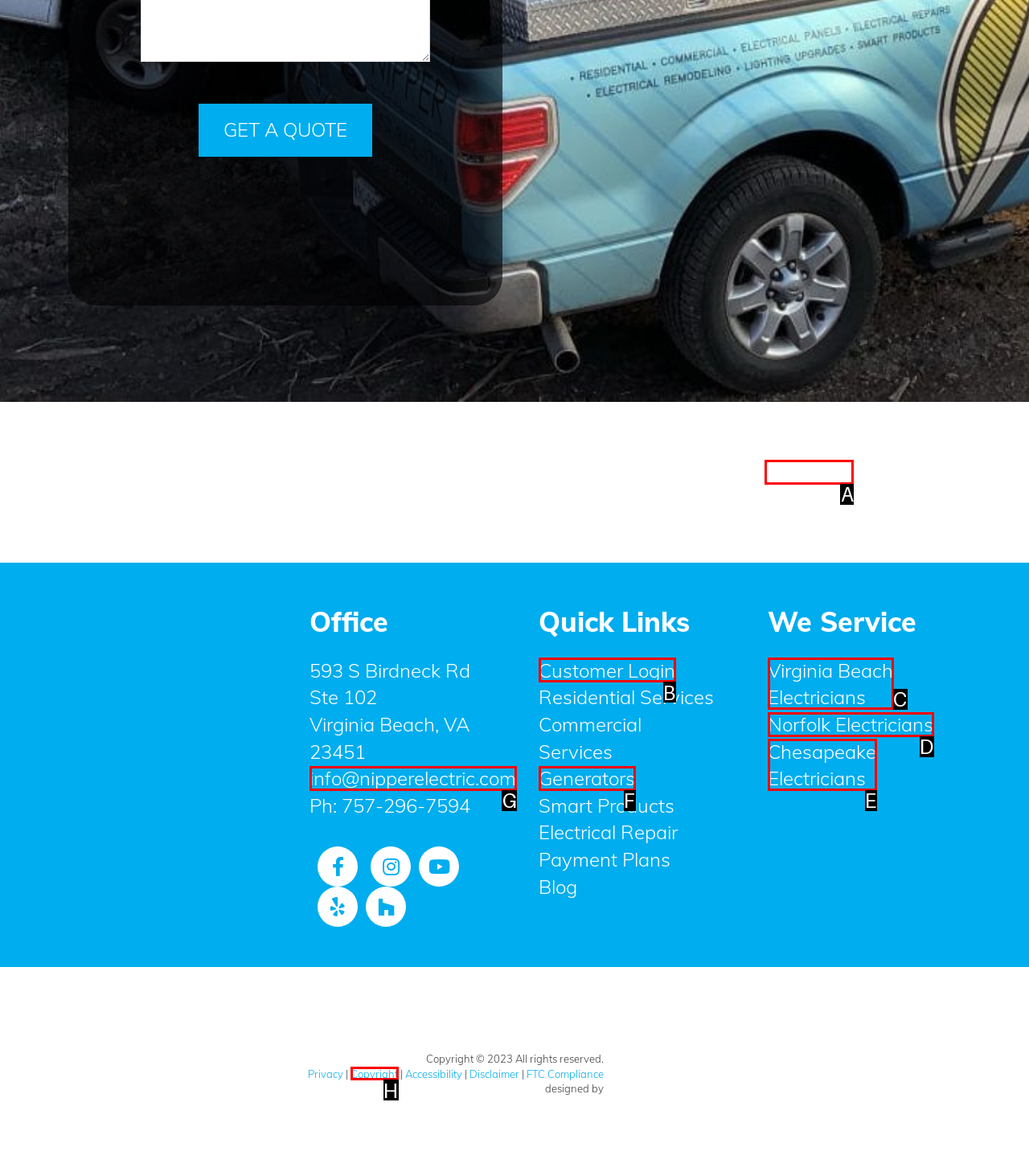Which option should be clicked to execute the following task: Contact Nipper Electric via email? Respond with the letter of the selected option.

G